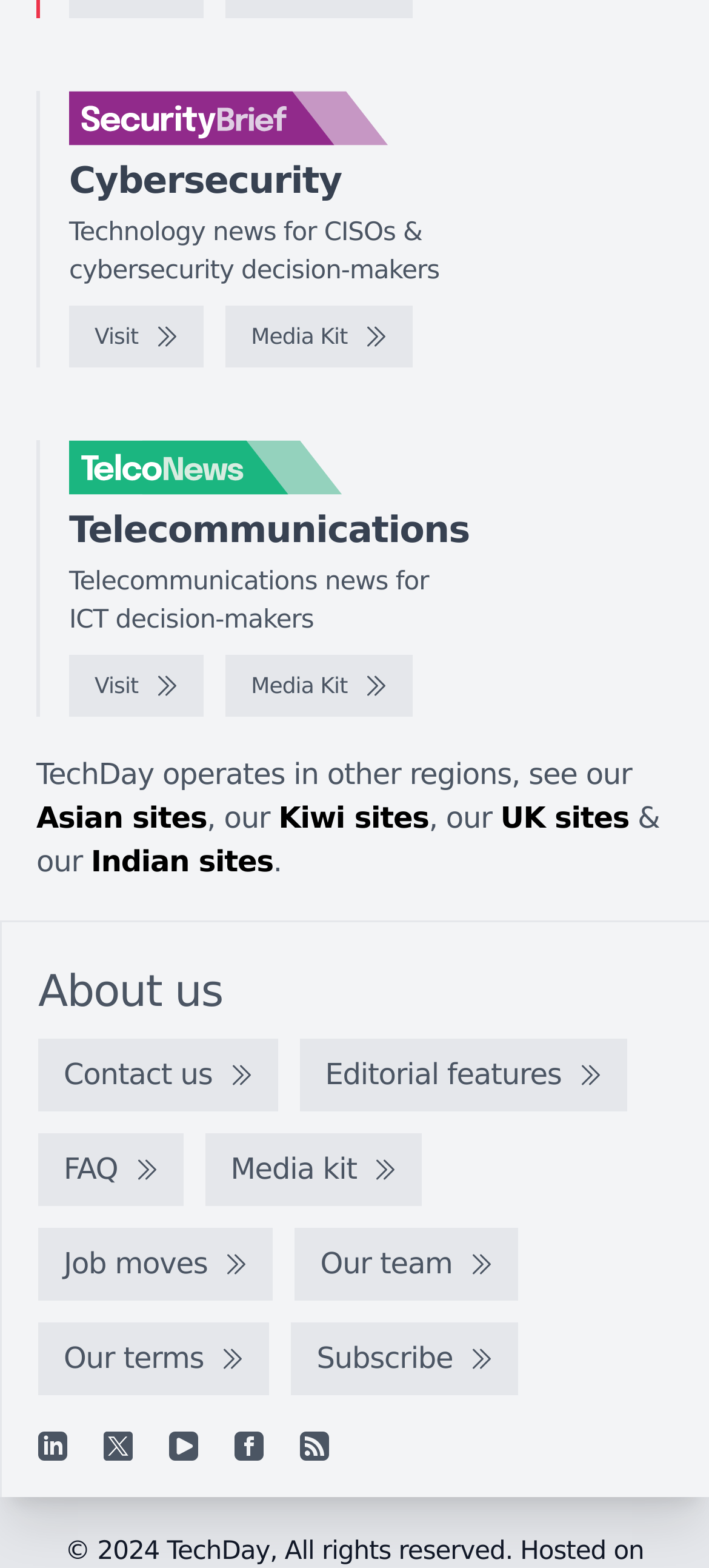Pinpoint the bounding box coordinates of the area that should be clicked to complete the following instruction: "Visit SecurityBrief". The coordinates must be given as four float numbers between 0 and 1, i.e., [left, top, right, bottom].

[0.097, 0.195, 0.287, 0.235]